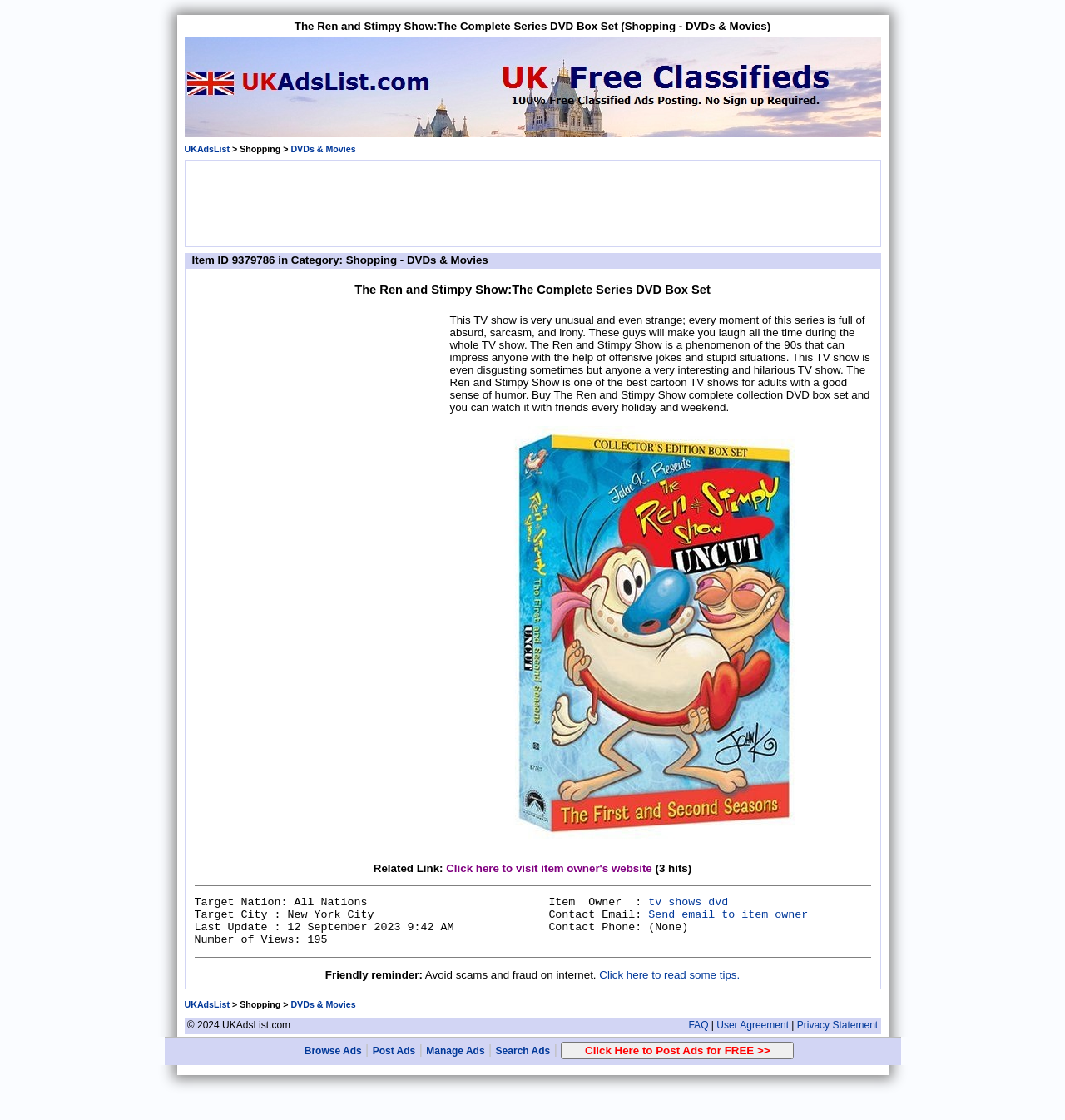Review the image closely and give a comprehensive answer to the question: What is the contact email of the item owner?

The contact email of the item owner can be found in the LayoutTableCell element with the link text 'Send email to item owner'.